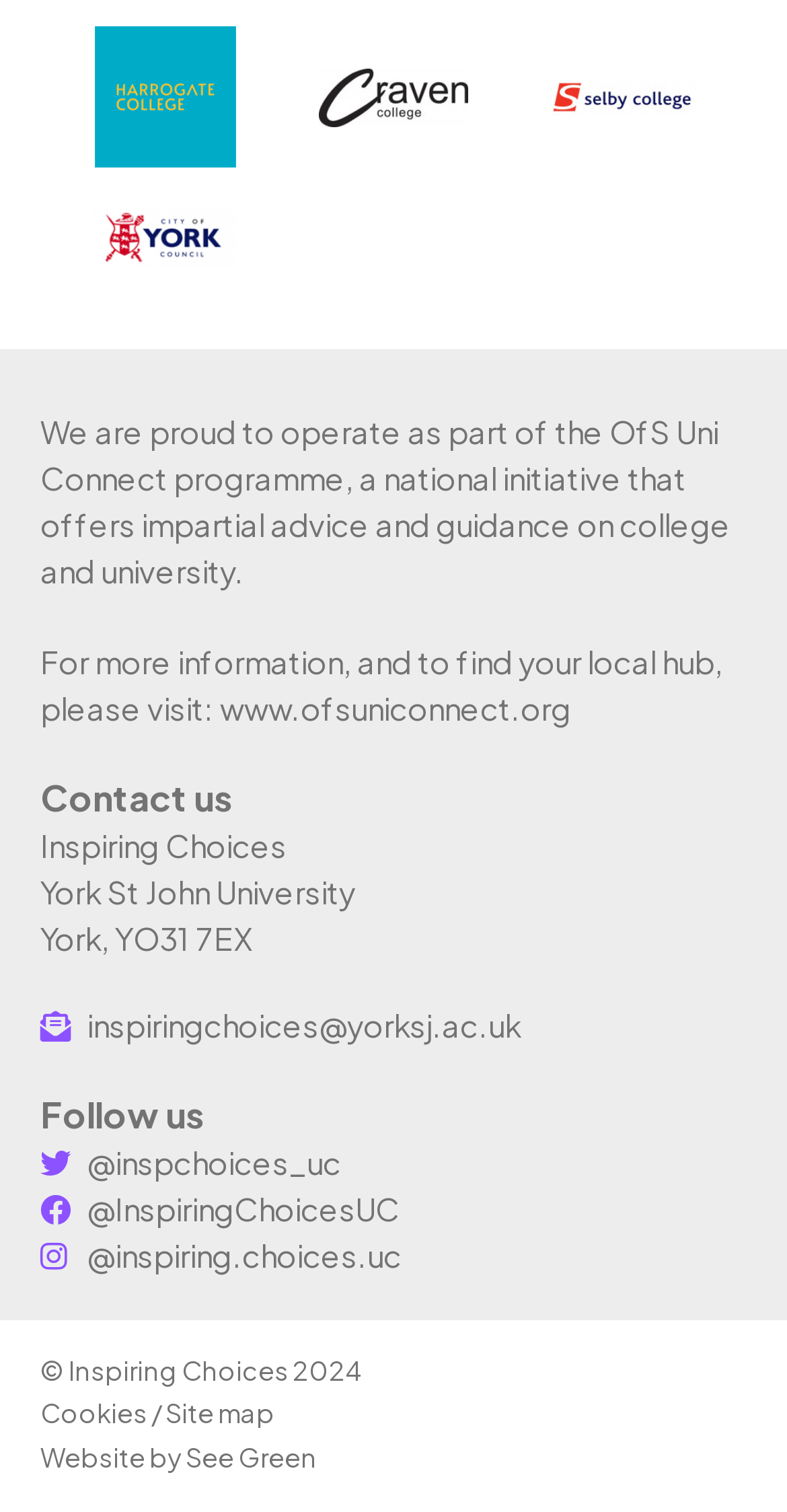Determine the bounding box coordinates of the clickable region to follow the instruction: "view site map".

[0.21, 0.924, 0.349, 0.946]